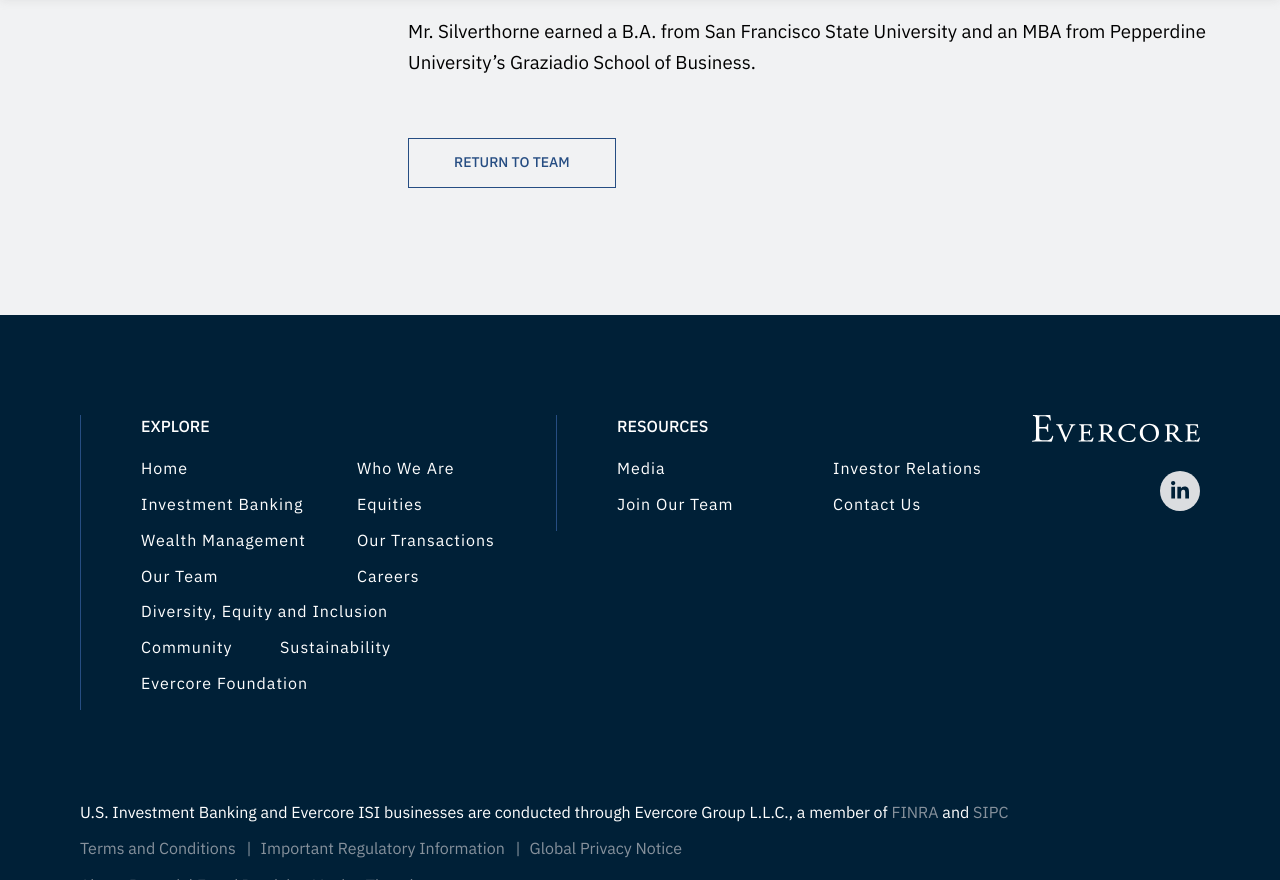Determine the bounding box coordinates for the area you should click to complete the following instruction: "Explore Investment Banking".

[0.11, 0.563, 0.267, 0.586]